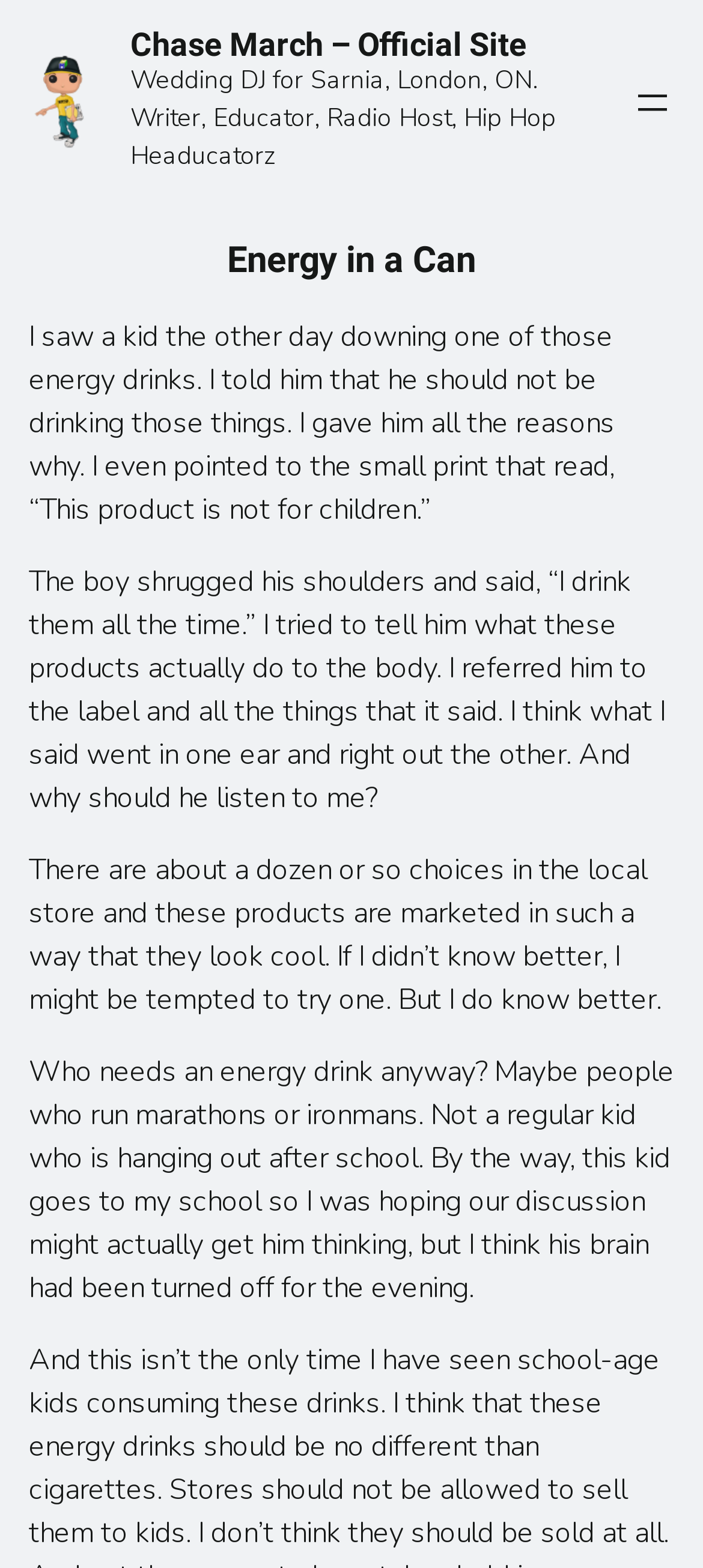Please give a concise answer to this question using a single word or phrase: 
What is the profession of the person mentioned on the webpage?

Wedding DJ